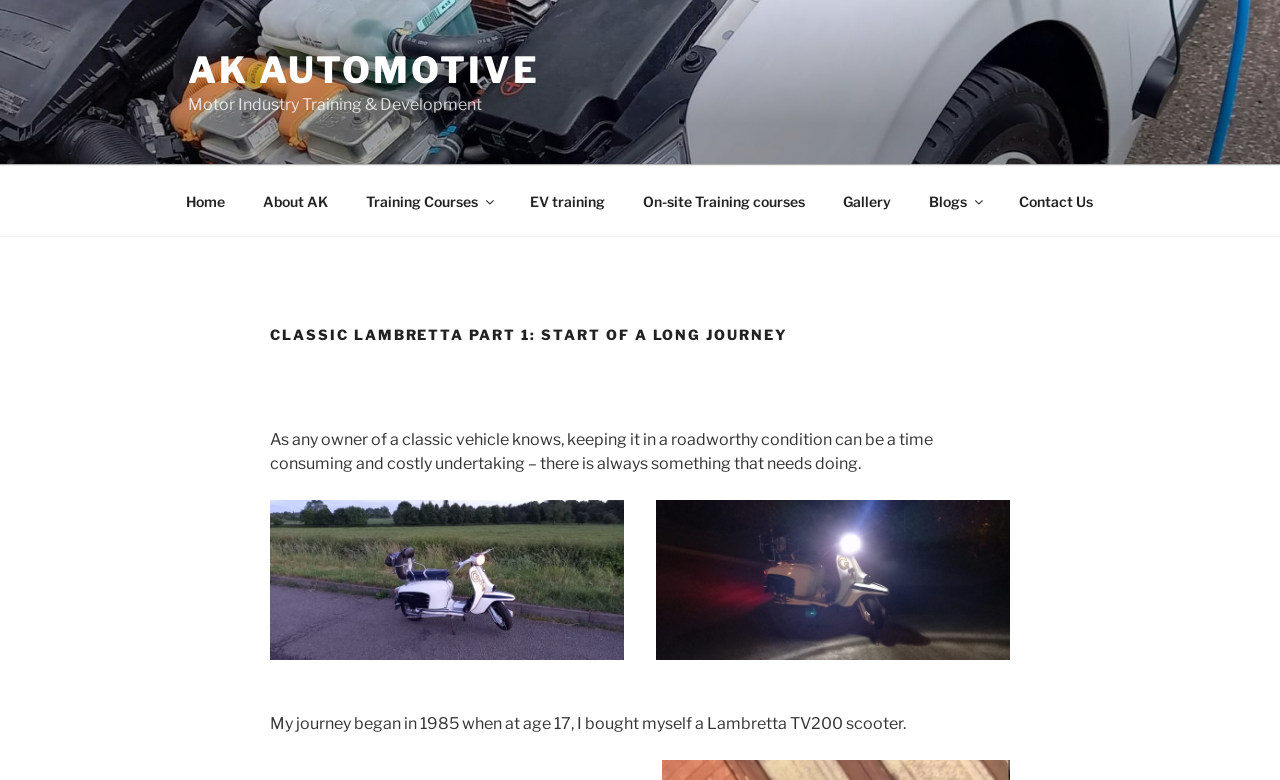Please identify the bounding box coordinates of the region to click in order to complete the task: "Click on the 'Gallery' link". The coordinates must be four float numbers between 0 and 1, specified as [left, top, right, bottom].

[0.645, 0.226, 0.709, 0.289]